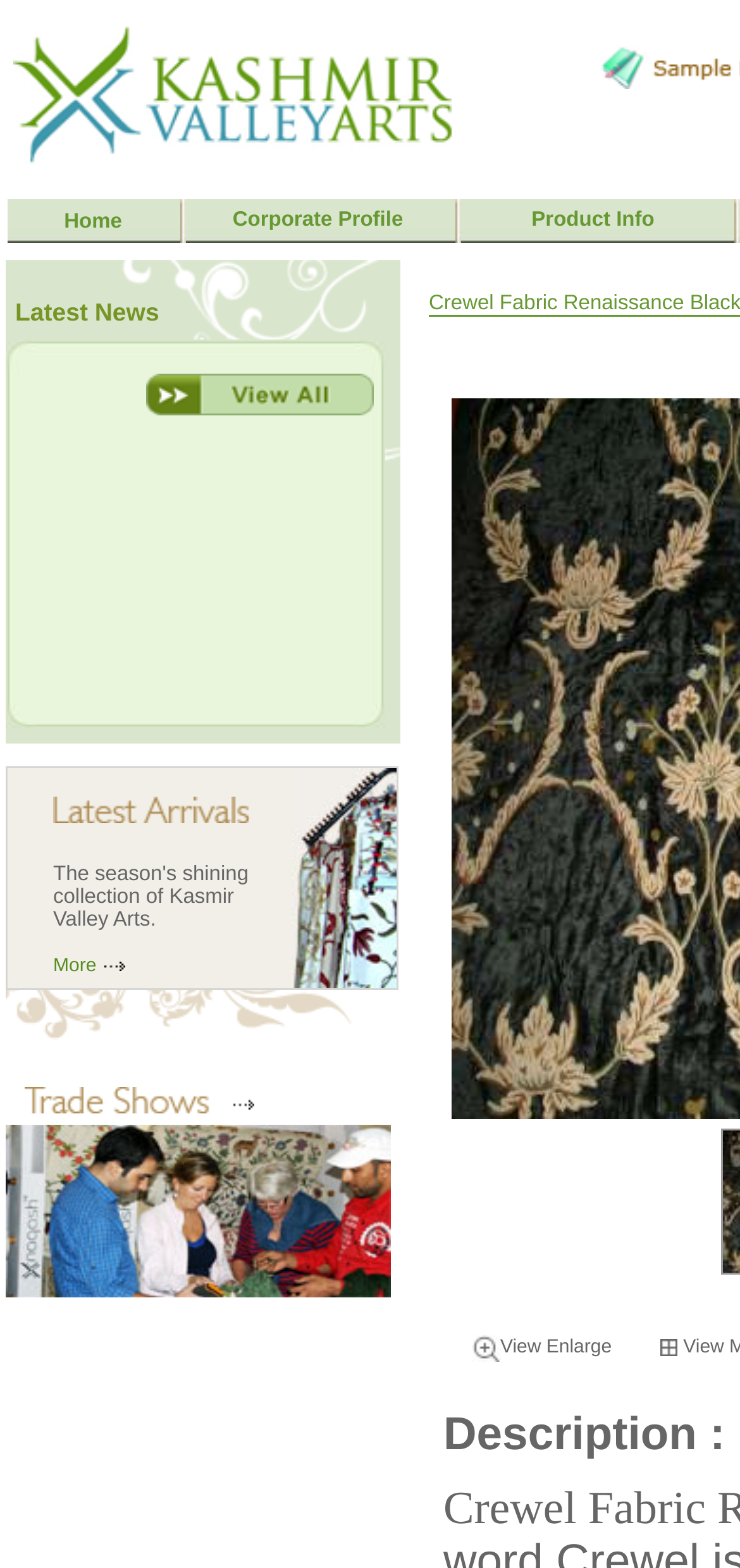Provide the bounding box coordinates, formatted as (top-left x, top-left y, bottom-right x, bottom-right y), with all values being floating point numbers between 0 and 1. Identify the bounding box of the UI element that matches the description: Navigation Menu

None